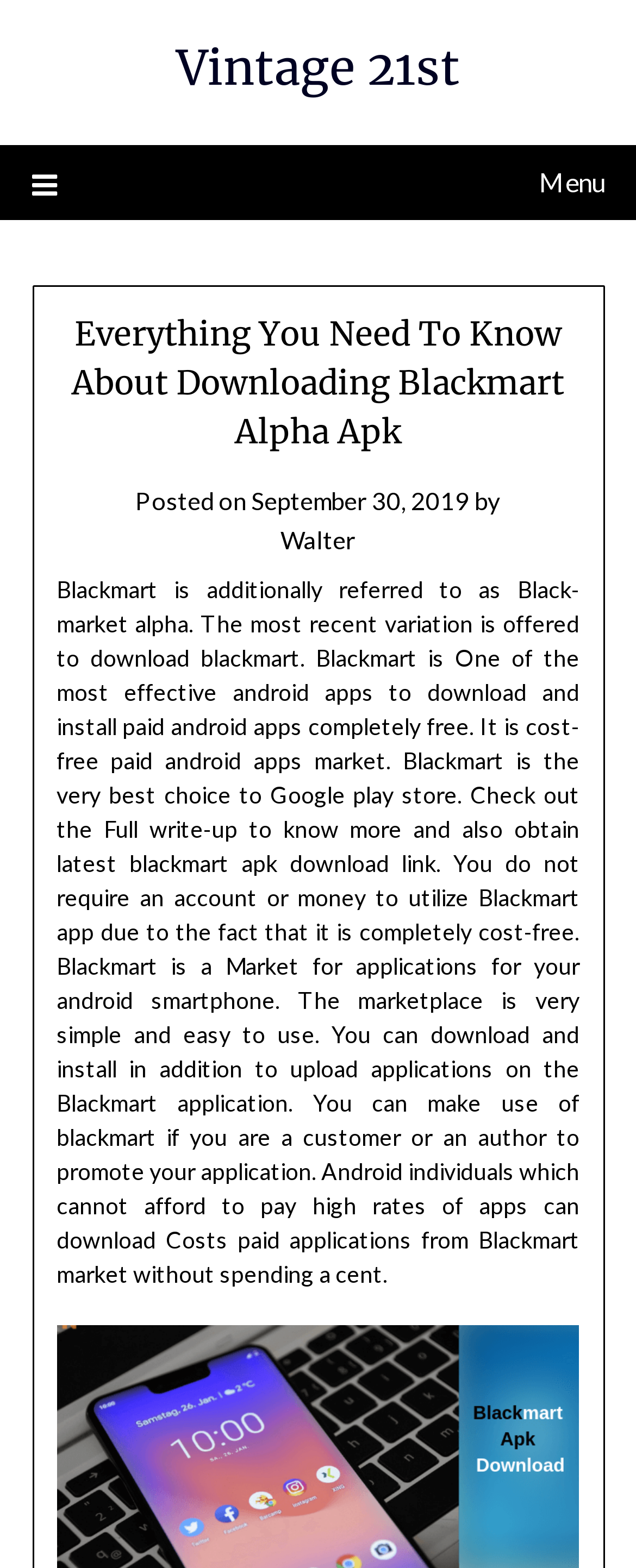What can users do on the Blackmart application?
Please provide a single word or phrase as the answer based on the screenshot.

Download and upload apps